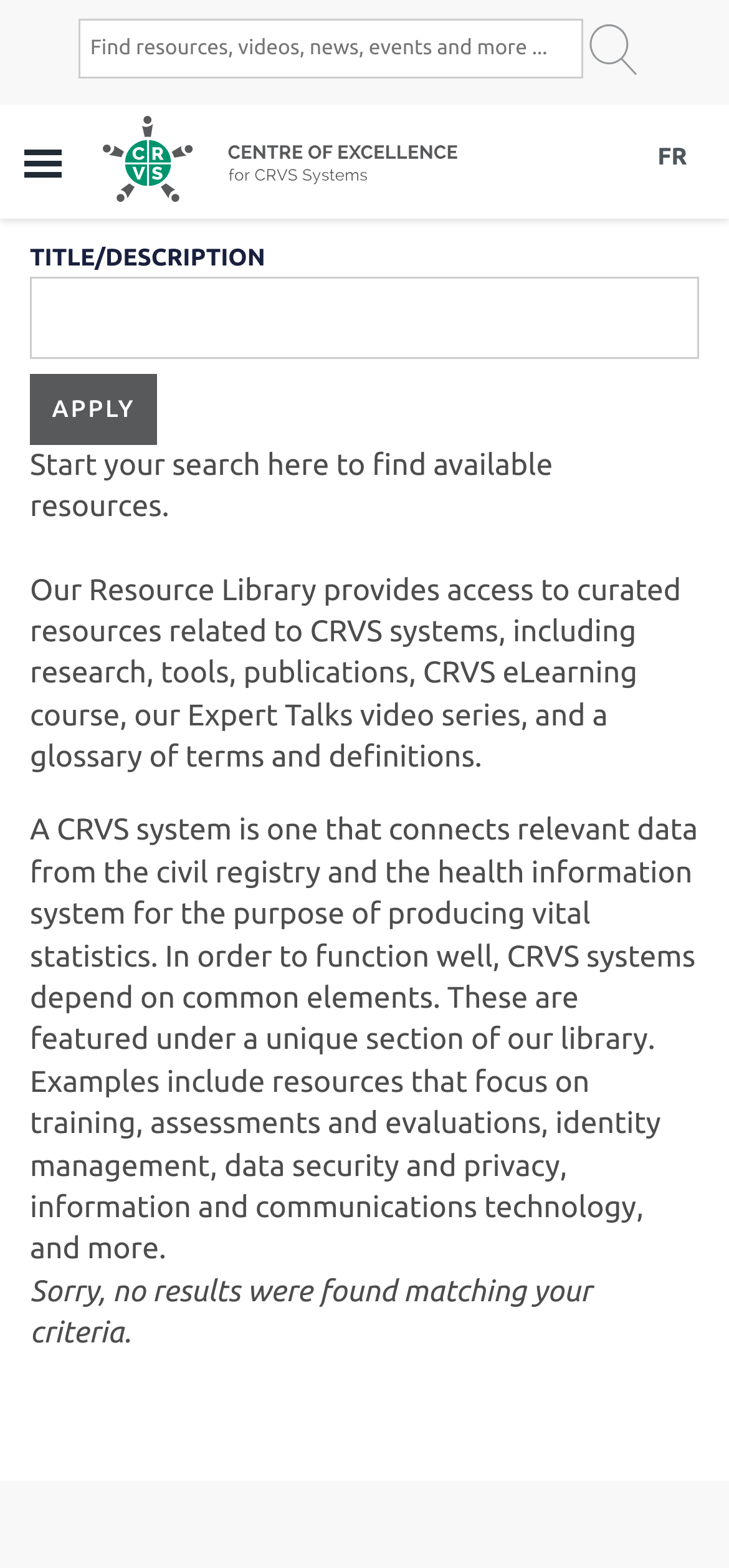Answer this question in one word or a short phrase: What is the purpose of the Resource Library?

Provide access to curated resources